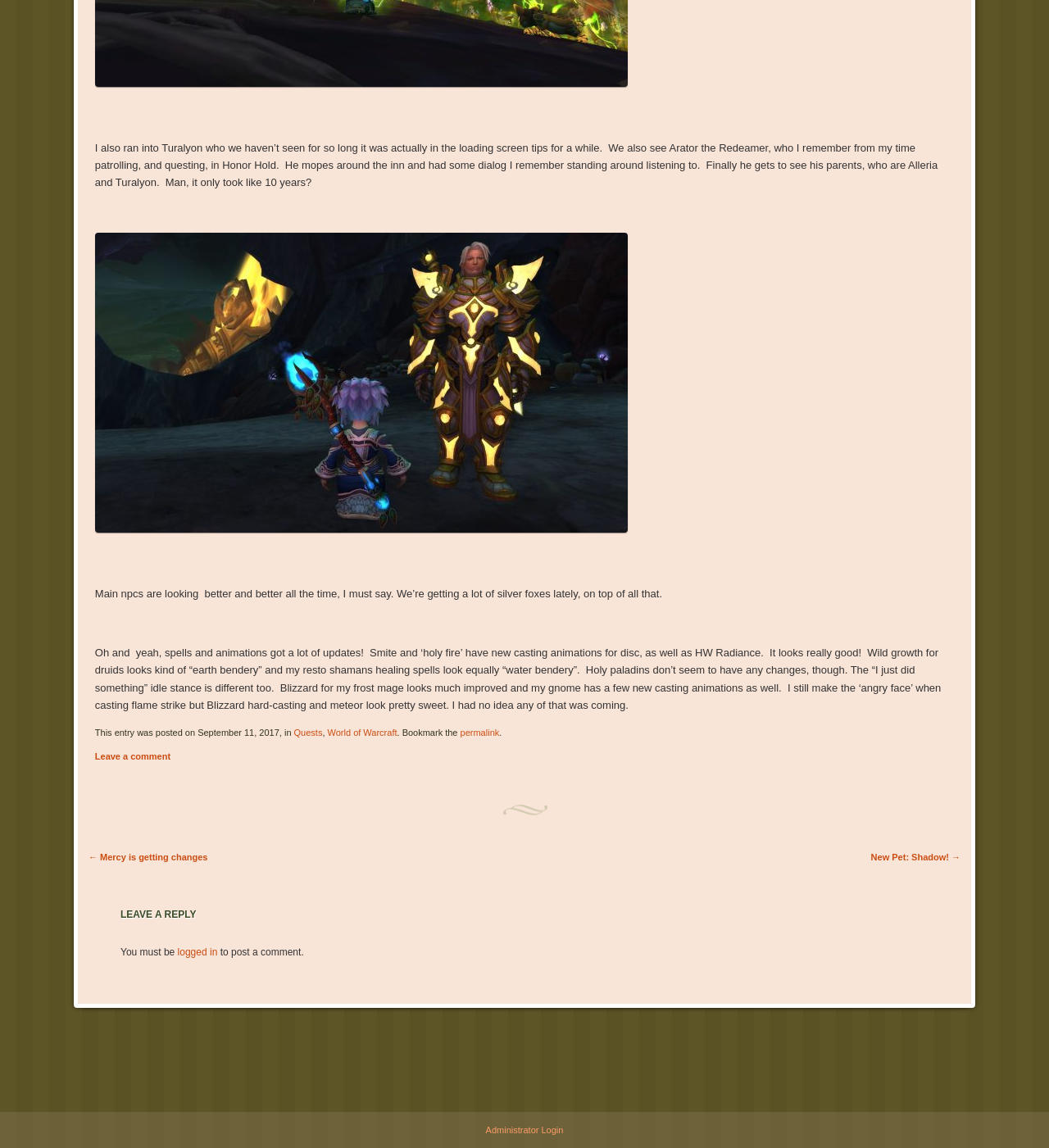From the element description: "Administrator Login", extract the bounding box coordinates of the UI element. The coordinates should be expressed as four float numbers between 0 and 1, in the order [left, top, right, bottom].

[0.463, 0.98, 0.537, 0.988]